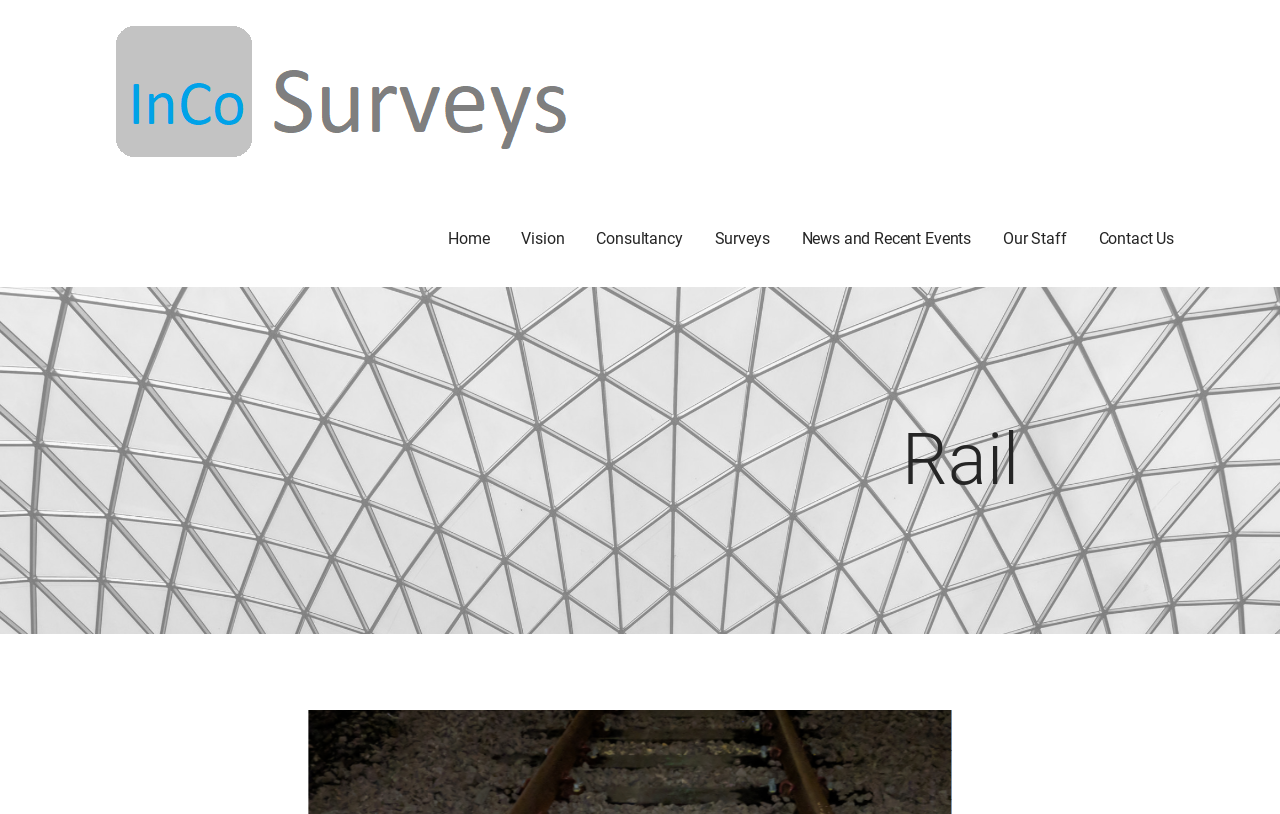Find the bounding box of the web element that fits this description: "Consultancy".

[0.453, 0.236, 0.546, 0.352]